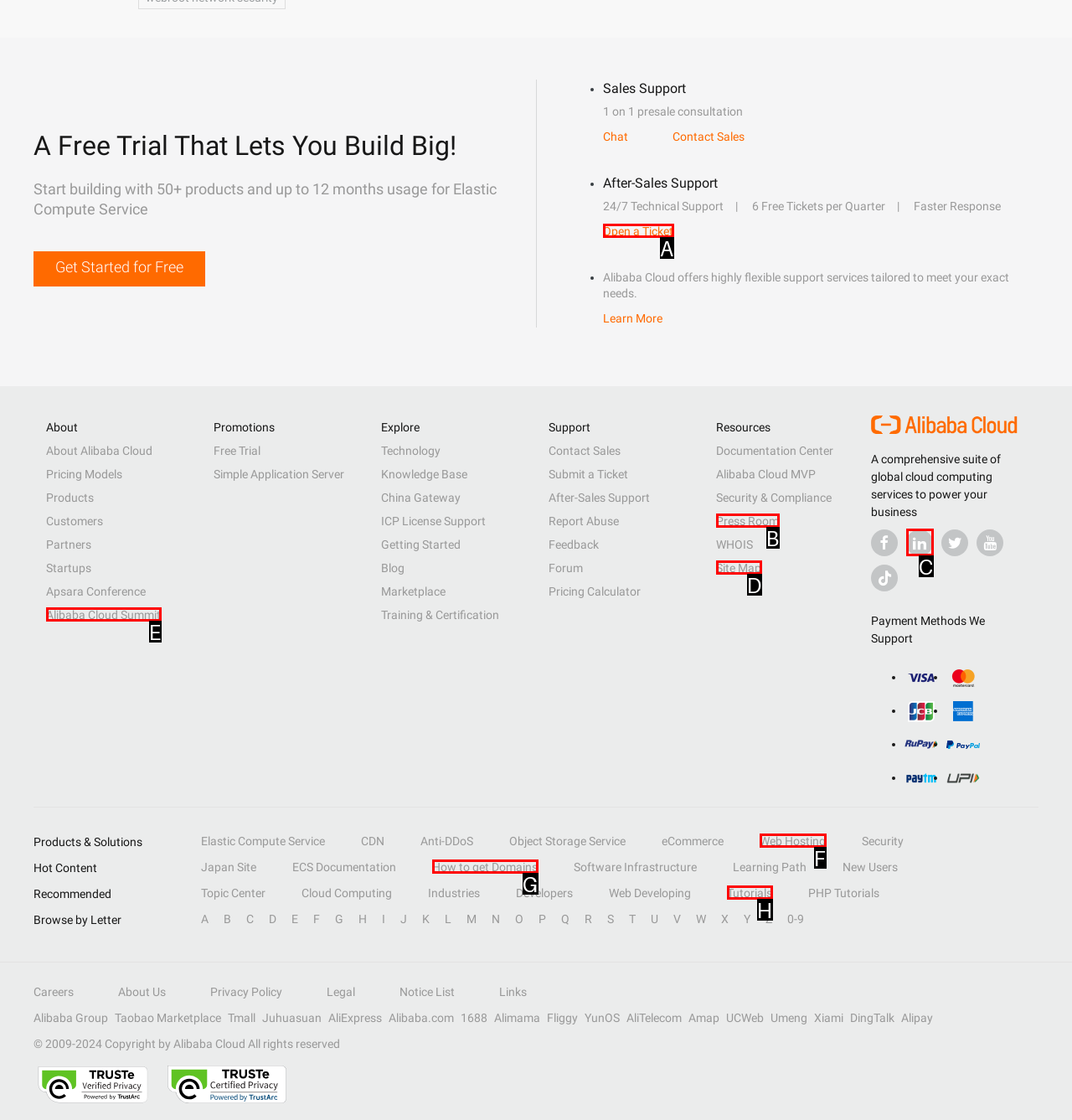Given the description: Open a Ticket, determine the corresponding lettered UI element.
Answer with the letter of the selected option.

A